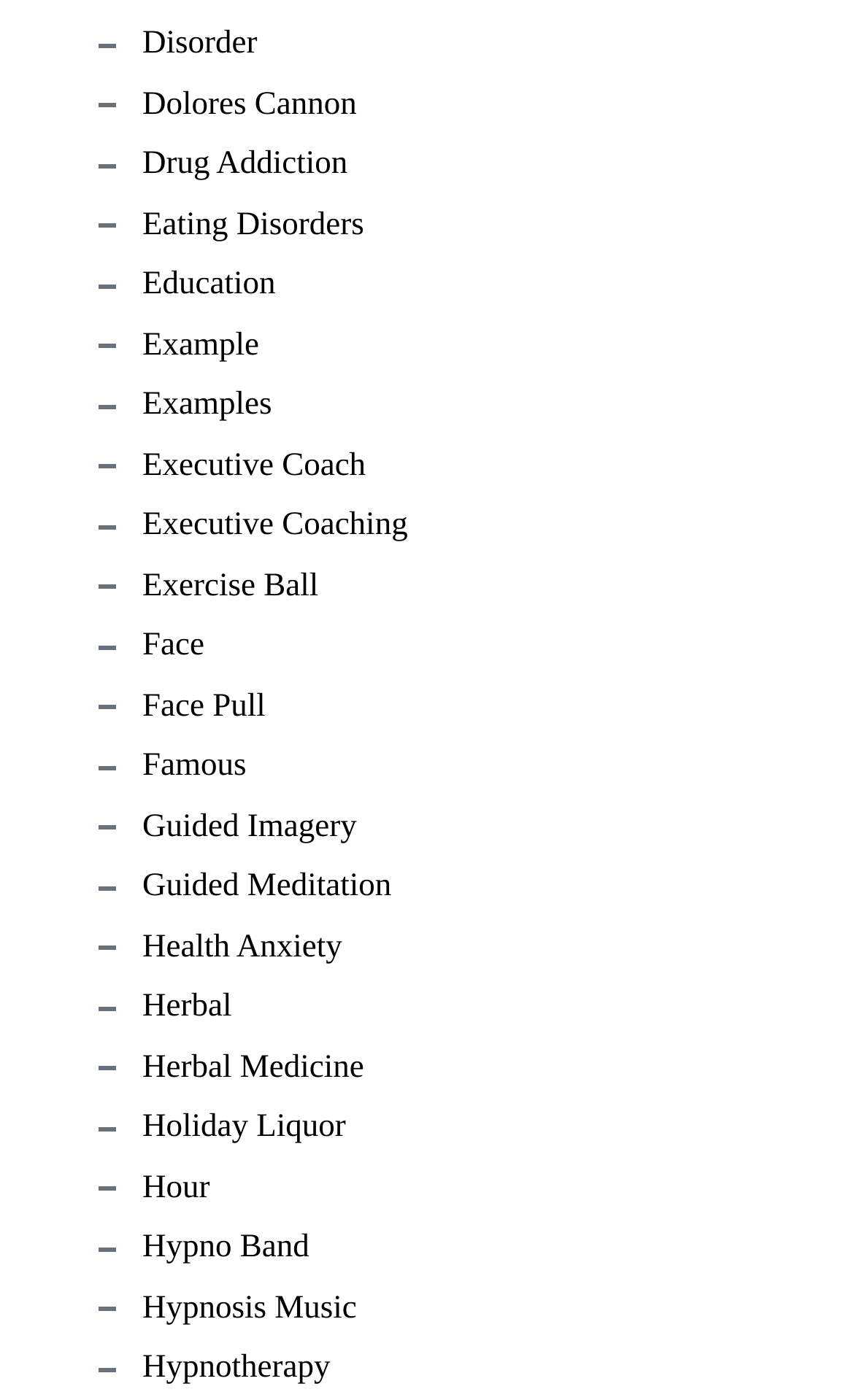Identify the bounding box coordinates of the element that should be clicked to fulfill this task: "visit Dolores Cannon". The coordinates should be provided as four float numbers between 0 and 1, i.e., [left, top, right, bottom].

[0.167, 0.054, 0.418, 0.095]